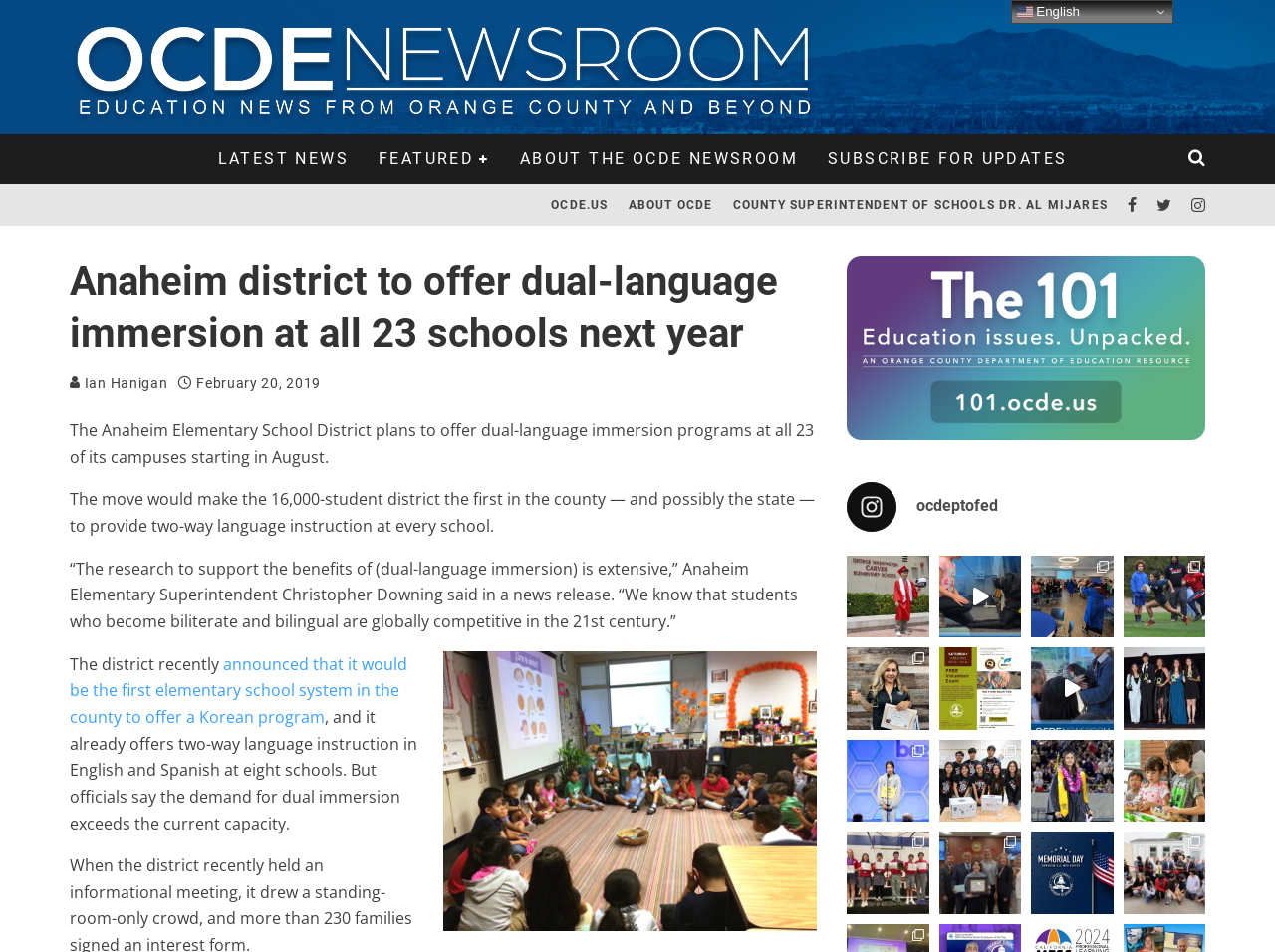Pinpoint the bounding box coordinates of the clickable area needed to execute the instruction: "Click the 'Virtual Museum' link". The coordinates should be specified as four float numbers between 0 and 1, i.e., [left, top, right, bottom].

None